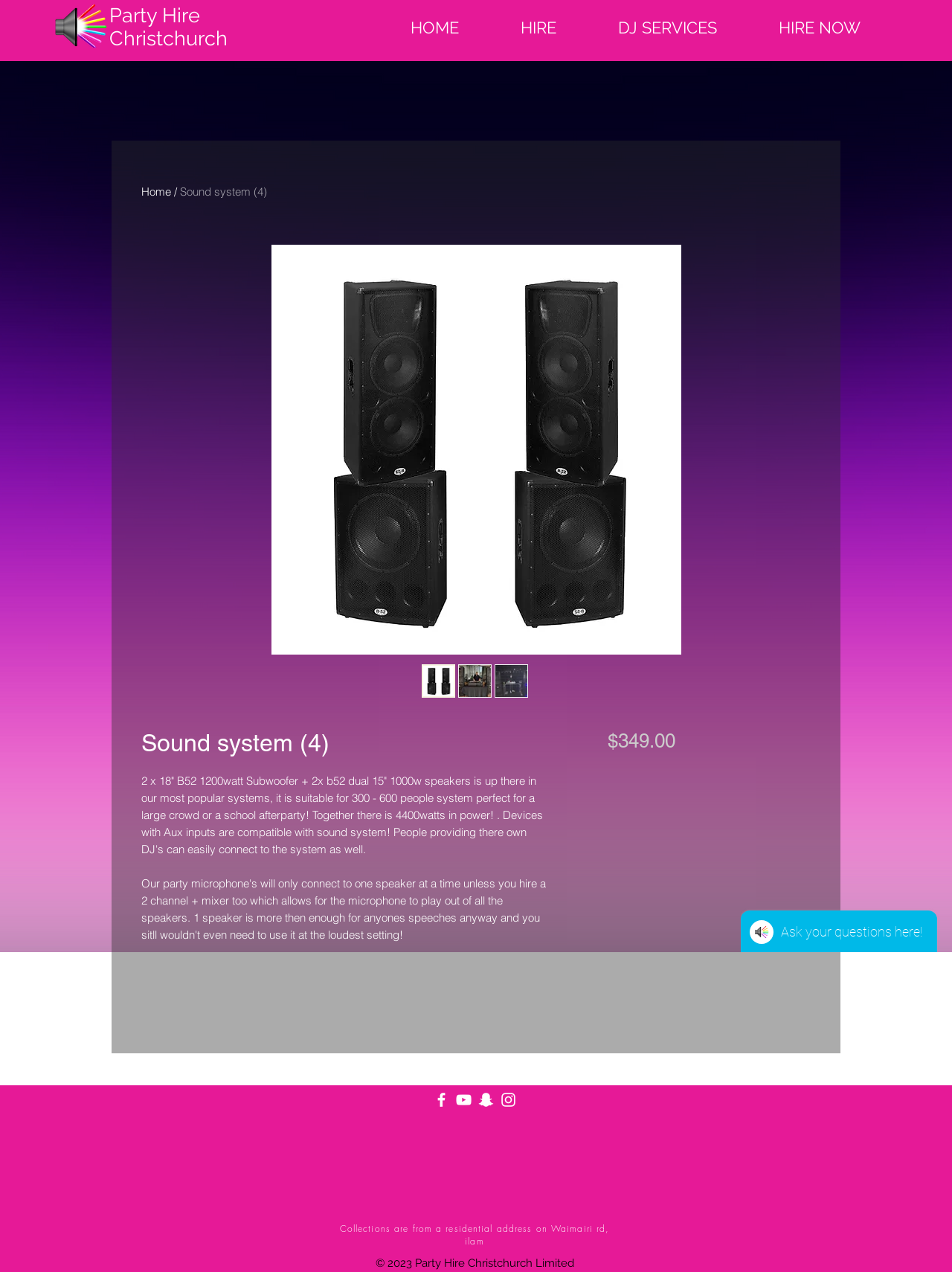Select the bounding box coordinates of the element I need to click to carry out the following instruction: "Click the 'Click here to book now!' link".

[0.288, 0.894, 0.712, 0.947]